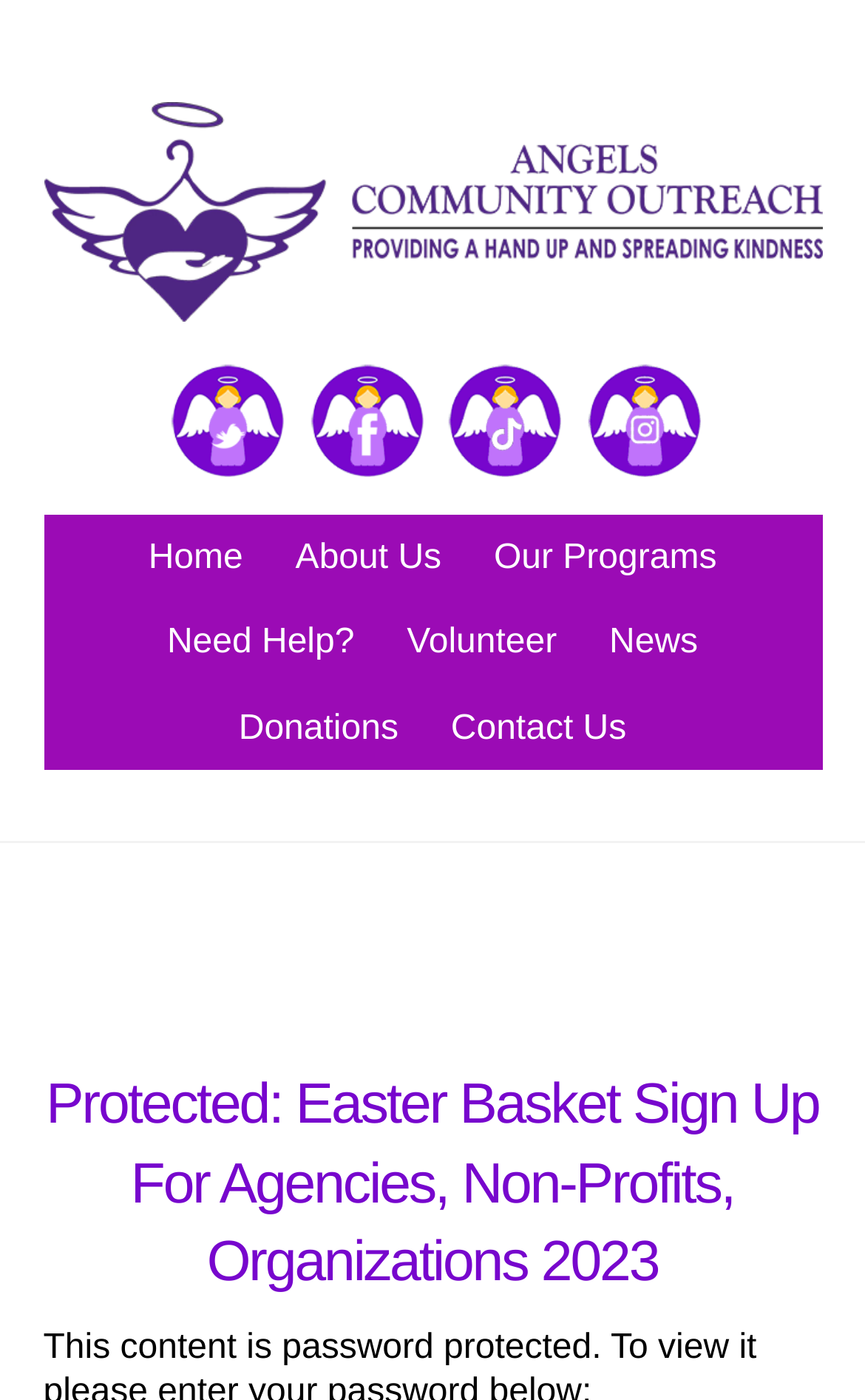Locate the bounding box coordinates of the clickable region to complete the following instruction: "go to Home page."

[0.147, 0.368, 0.306, 0.429]